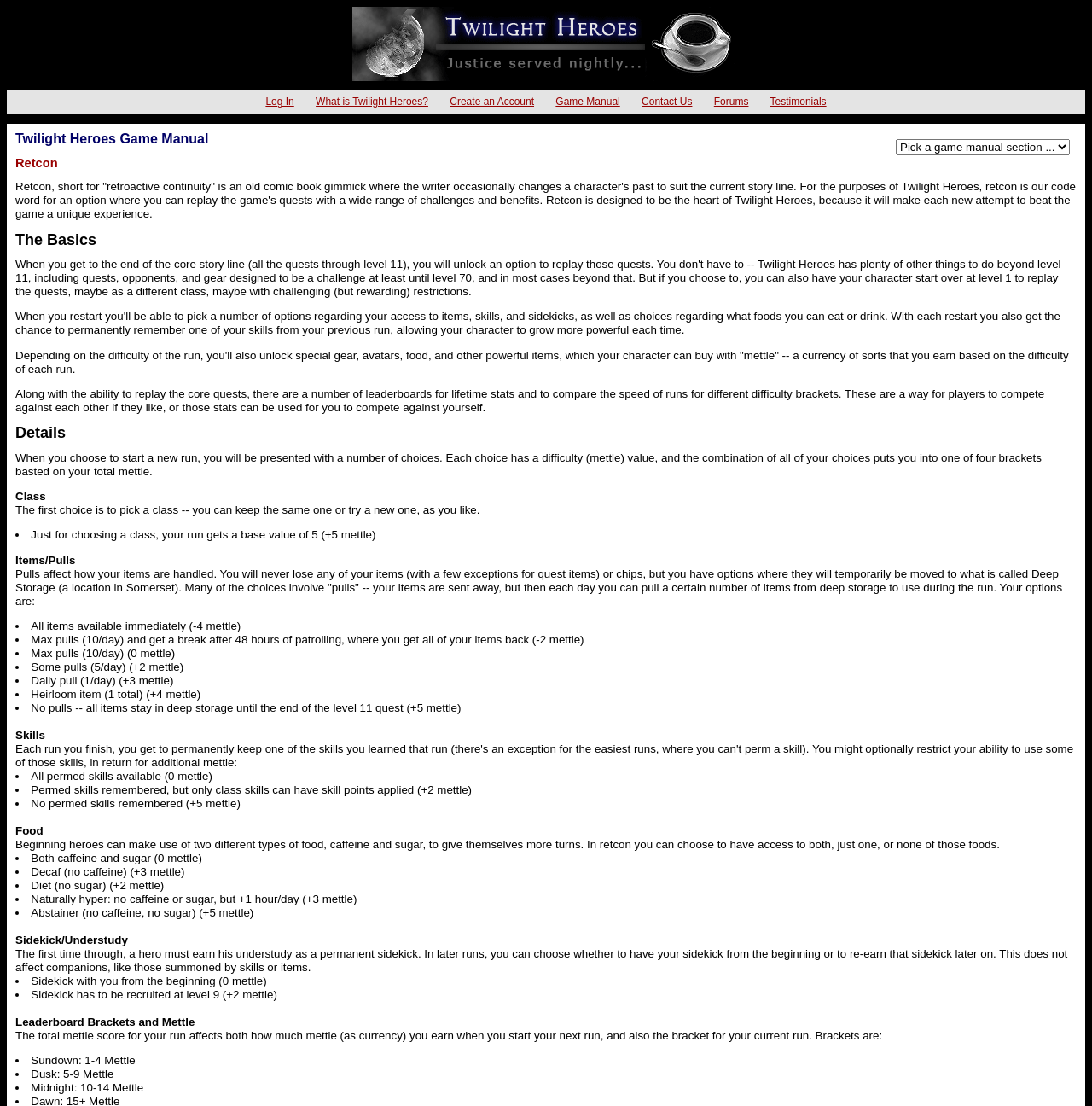Extract the bounding box for the UI element that matches this description: "What is Twilight Heroes?".

[0.289, 0.086, 0.392, 0.097]